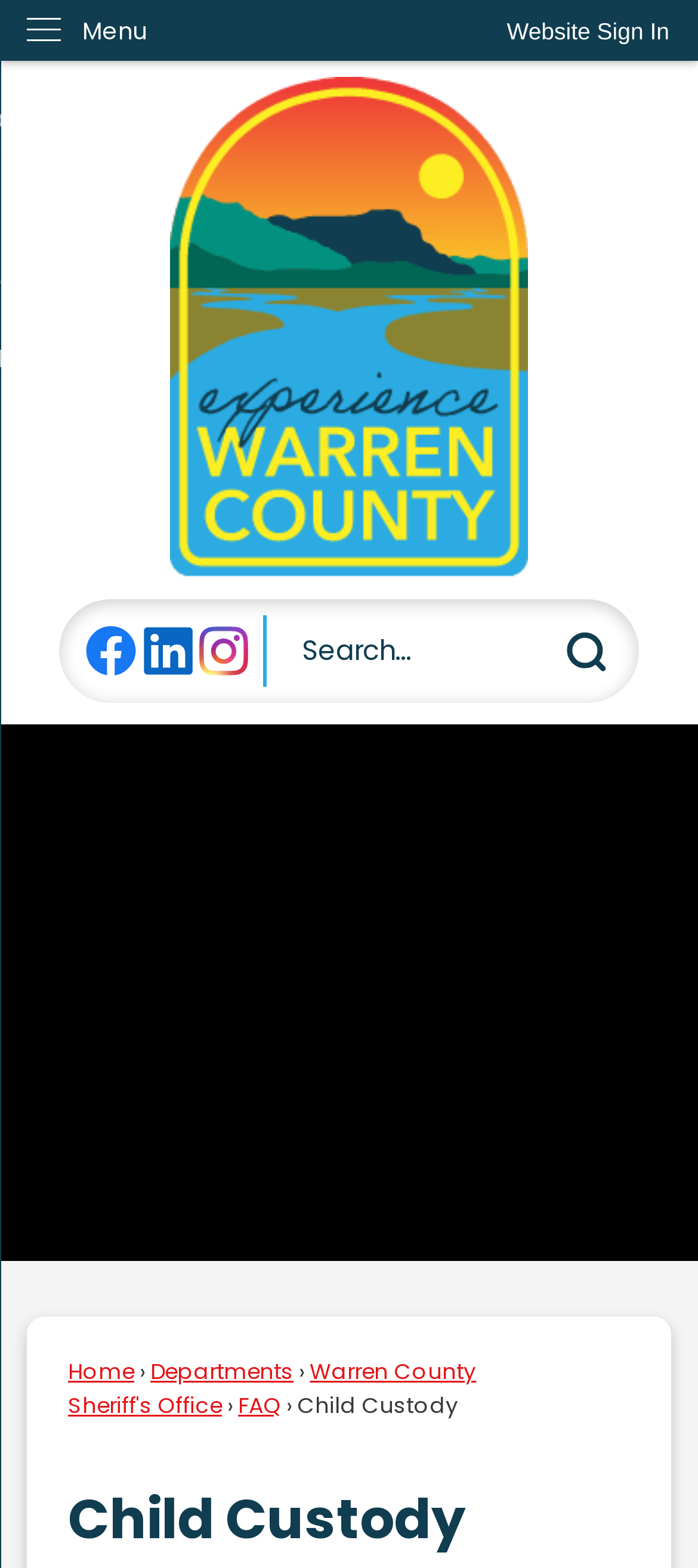Provide a one-word or short-phrase response to the question:
How many social media icons are there?

3